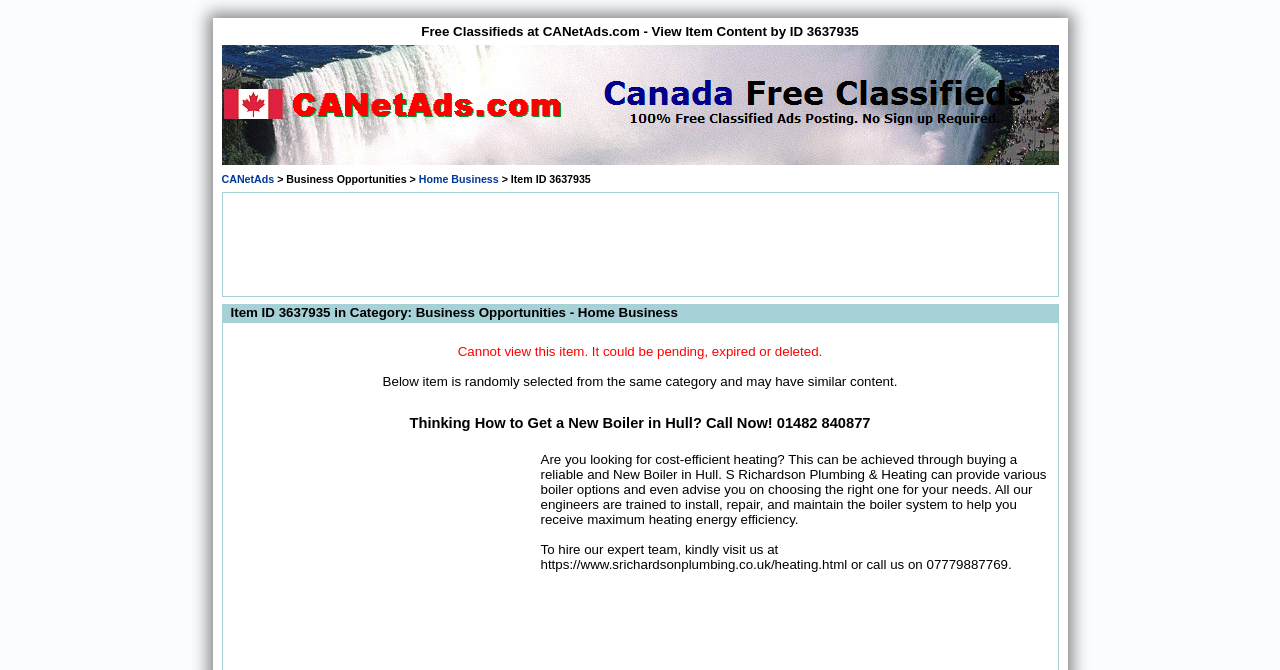Give a detailed explanation of the elements present on the webpage.

The webpage is a classifieds page for an item with ID 3637935 in the category of Business Opportunities - Home Business. At the top, there is a heading with the title "Free Classifieds at CANetAds.com - View Item Content by ID 3637935" and an image of the Canadian flag. Below the heading, there is a link to "CANetAds" followed by a greater-than symbol and then a link to "Home Business". 

To the right of these links, there is a static text "Item ID 3637935". Below this, there is an iframe containing an advertisement. 

Further down, there is a heading with the title "Item ID 3637935 in Category: Business Opportunities - Home Business". Below this heading, there is a static text stating that the item cannot be viewed because it may be pending, expired, or deleted. 

Next, there is a static text explaining that the item below is randomly selected from the same category and may have similar content. Below this text, there is a table row containing an item with a heading "Thinking How to Get a New Boiler in Hull? Call Now! 01482 840877". This item has a detailed description about a company providing boiler options and installation services, along with a call to action to visit their website or call them.